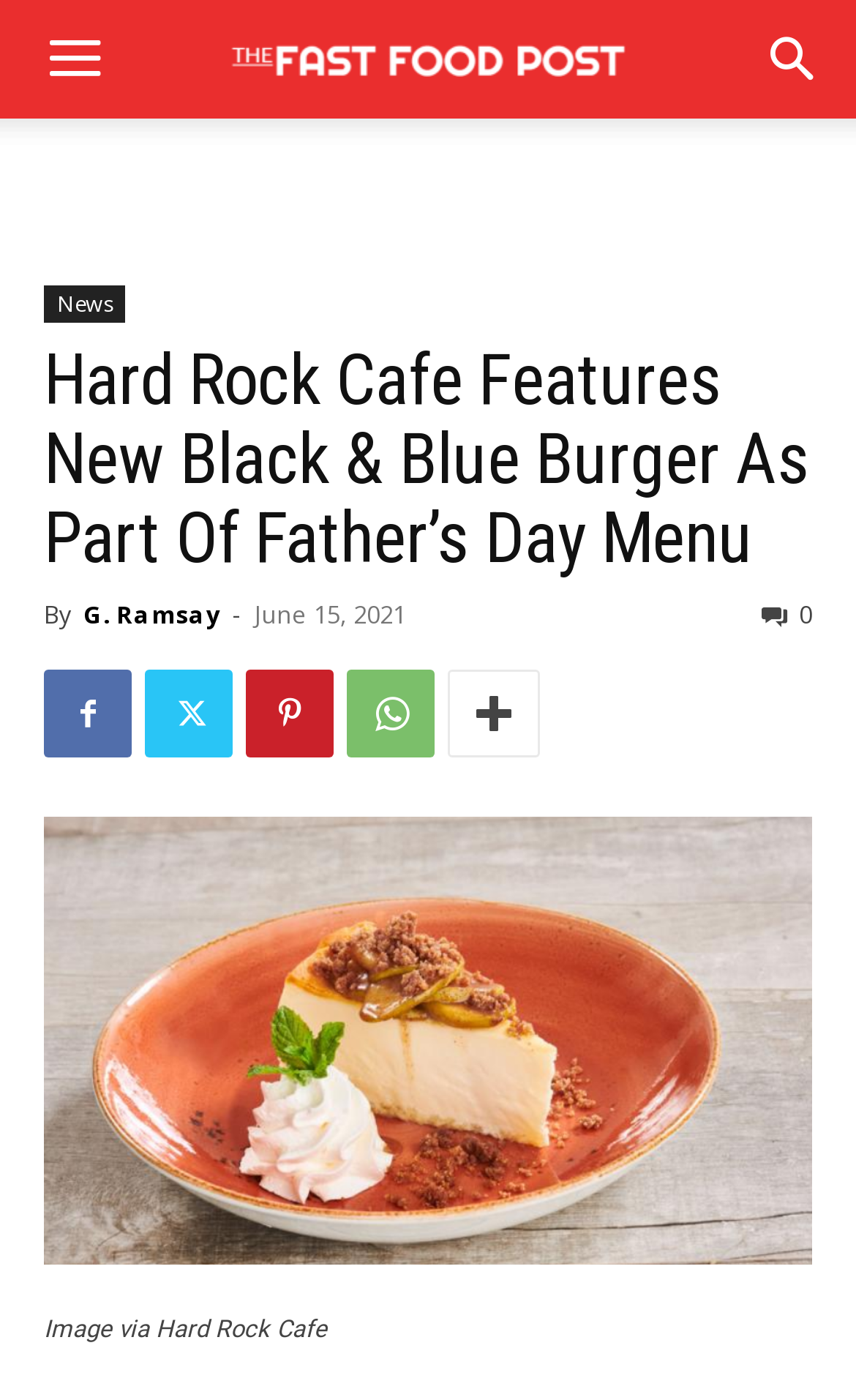Bounding box coordinates are given in the format (top-left x, top-left y, bottom-right x, bottom-right y). All values should be floating point numbers between 0 and 1. Provide the bounding box coordinate for the UI element described as: Pinterest

[0.287, 0.478, 0.39, 0.541]